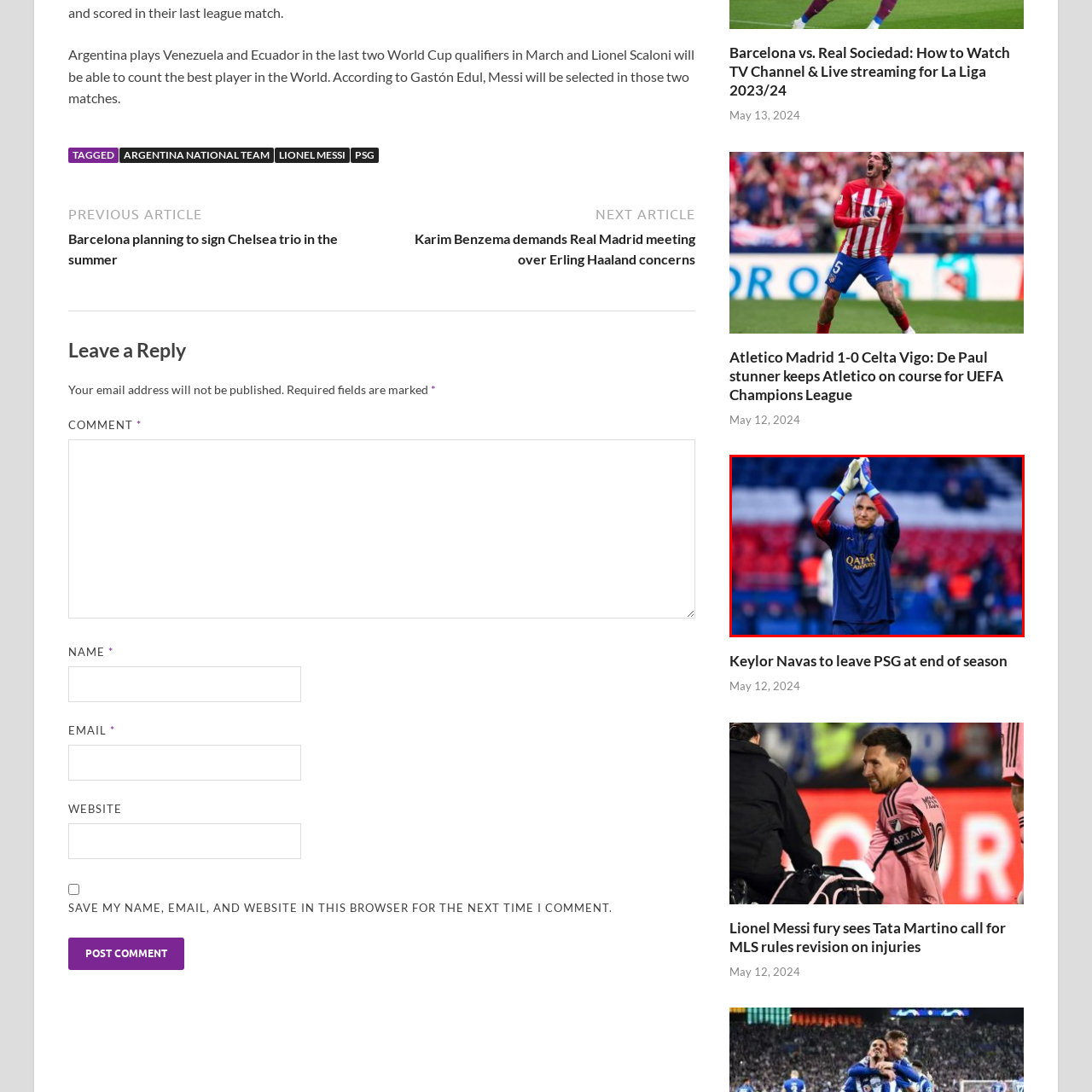Explain in detail what is shown in the red-bordered image.

In this image, Keylor Navas, the celebrated goalkeeper, is captured in a moment of appreciation, clapping to the fans in the stands. Clad in his PSG kit with the distinctive "Qatar Airways" branding, he stands amidst a vibrant backdrop of red and blue seats, likely during a match. The atmosphere is charged with excitement, reflecting the passion of football supporters. Navas is known for his remarkable shot-stopping ability and has played a crucial role for Paris Saint-Germain, showcasing his talents in both domestic and international competitions. This image serves as a reminder of his contributions to the team and the connection he shares with the fans.